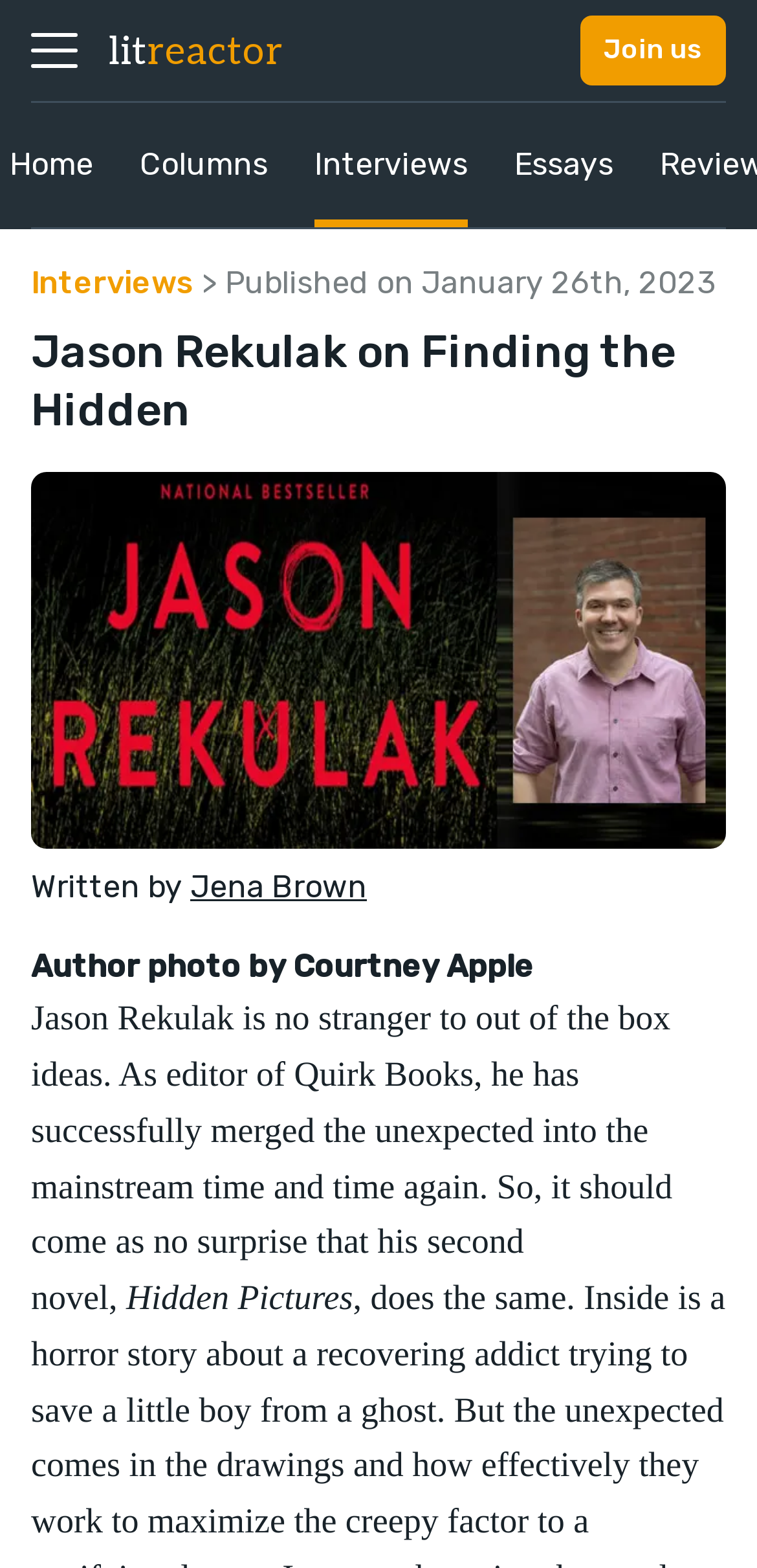Respond with a single word or phrase to the following question:
What is the name of the editor of Quirk Books?

Jason Rekulak